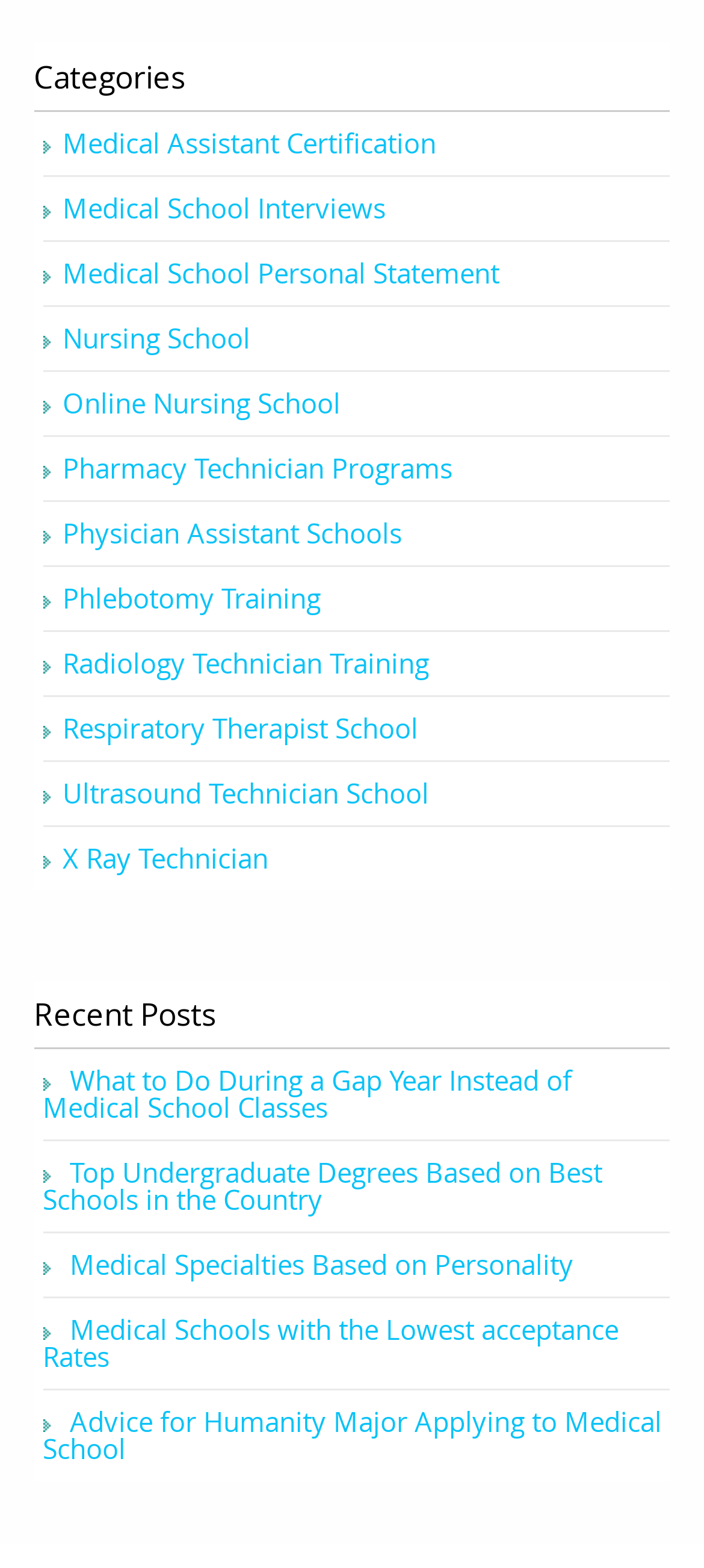Please specify the bounding box coordinates of the clickable region to carry out the following instruction: "Explore Medical School Personal Statement". The coordinates should be four float numbers between 0 and 1, in the format [left, top, right, bottom].

[0.089, 0.163, 0.709, 0.186]